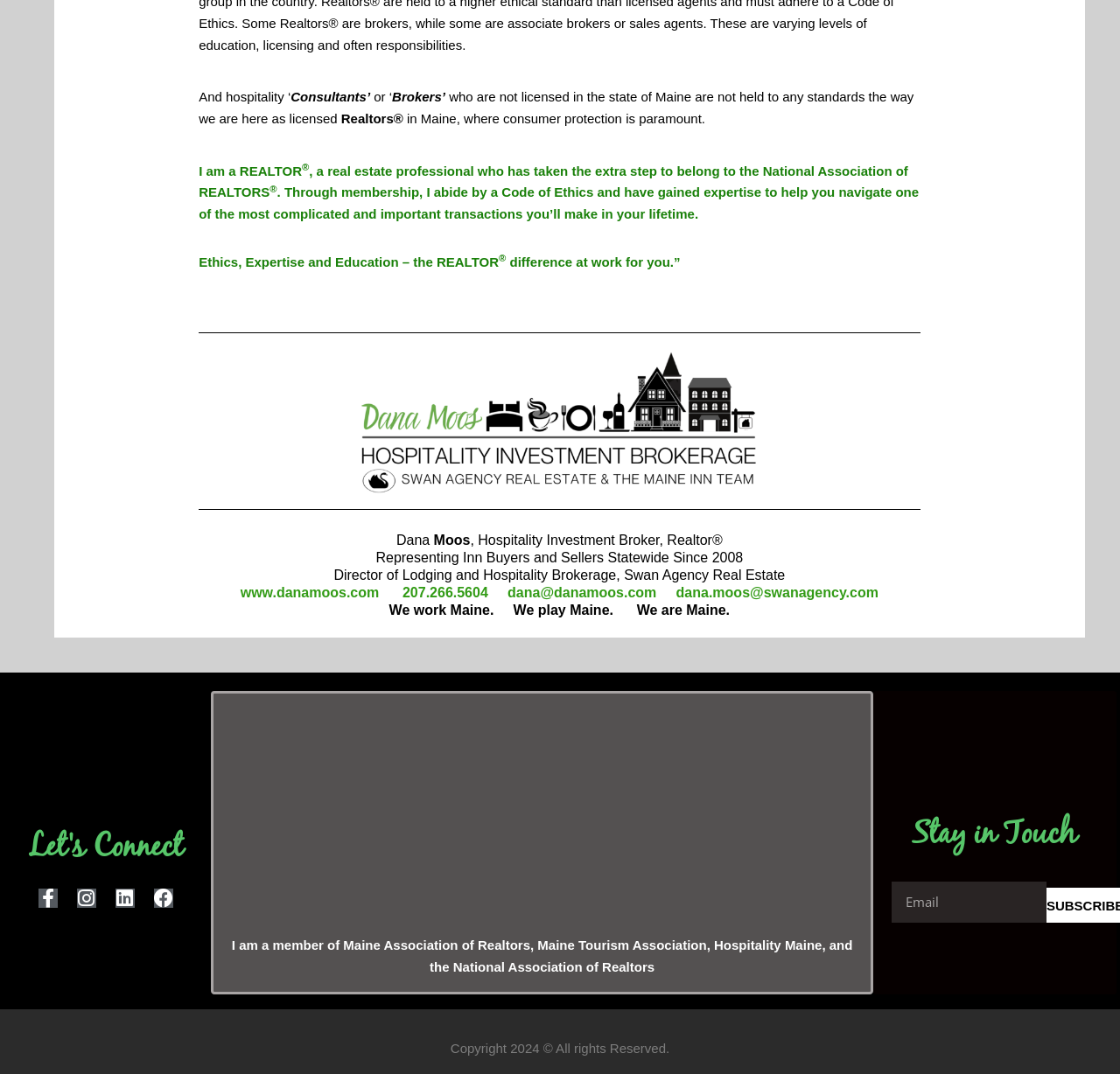Please answer the following question using a single word or phrase: 
How many social media links are available?

4